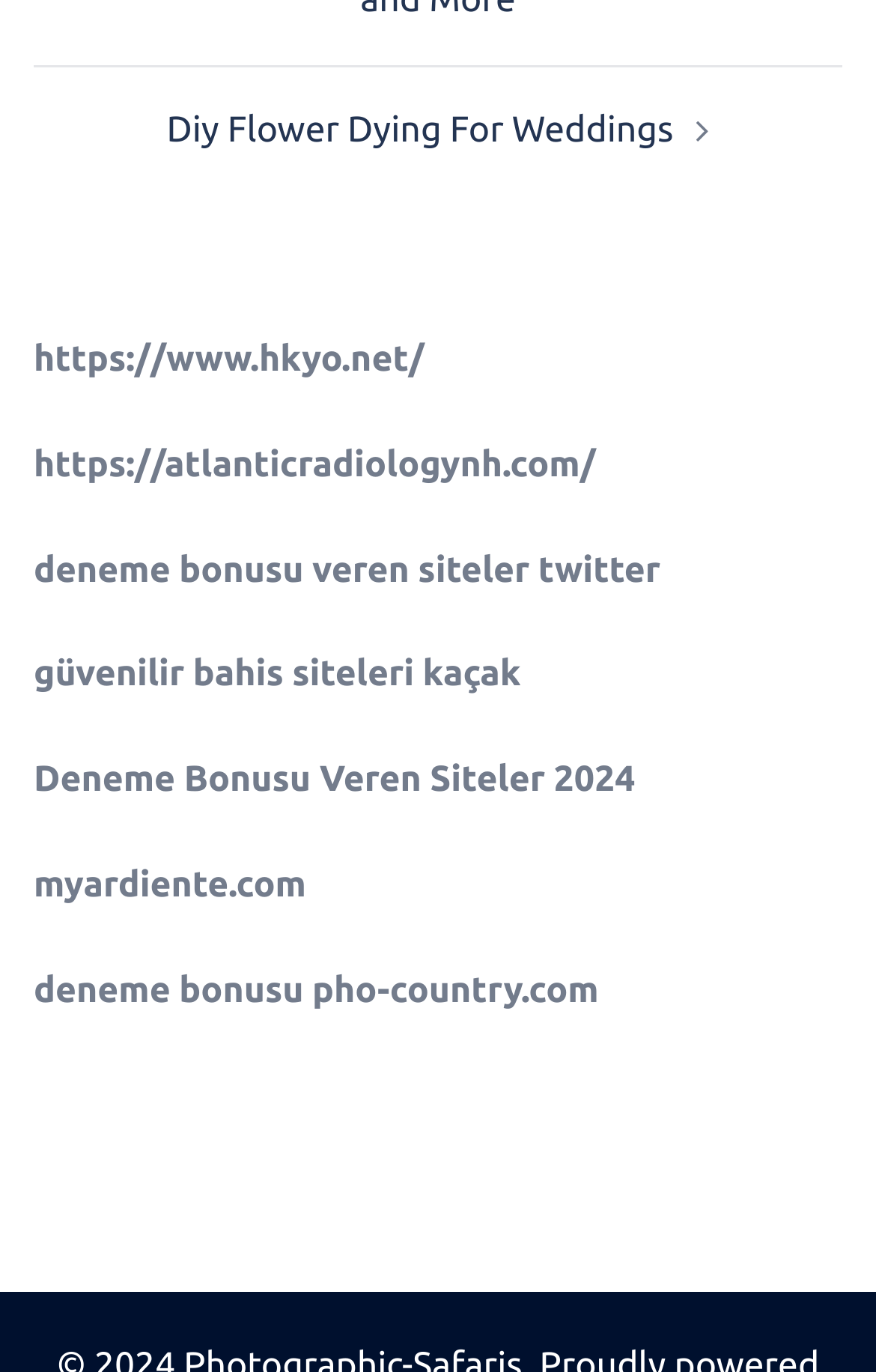What is the text of the last link?
Using the picture, provide a one-word or short phrase answer.

deneme bonusu pho-country.com